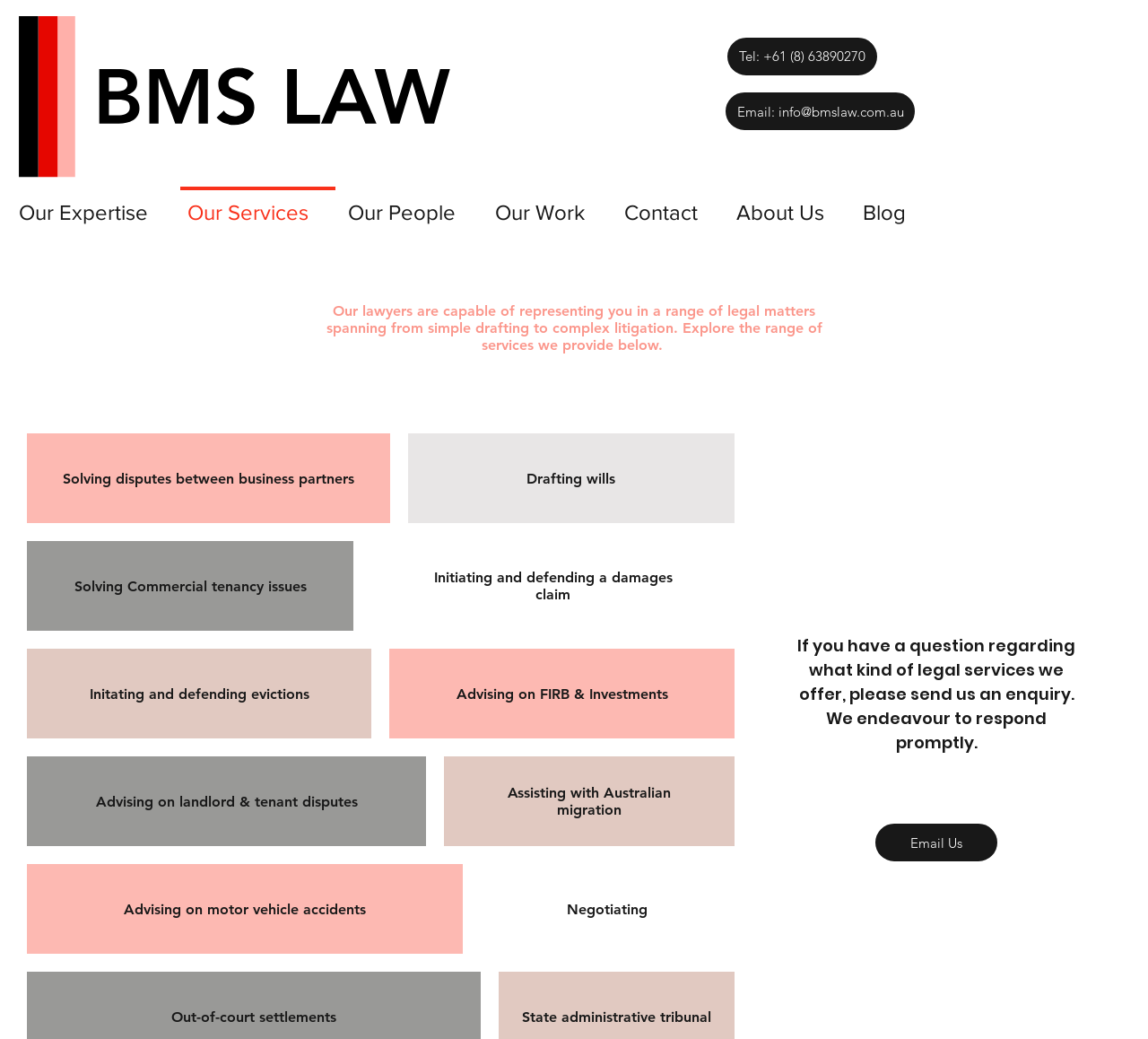Answer with a single word or phrase: 
How can I contact BMS LAW for an enquiry?

Email Us